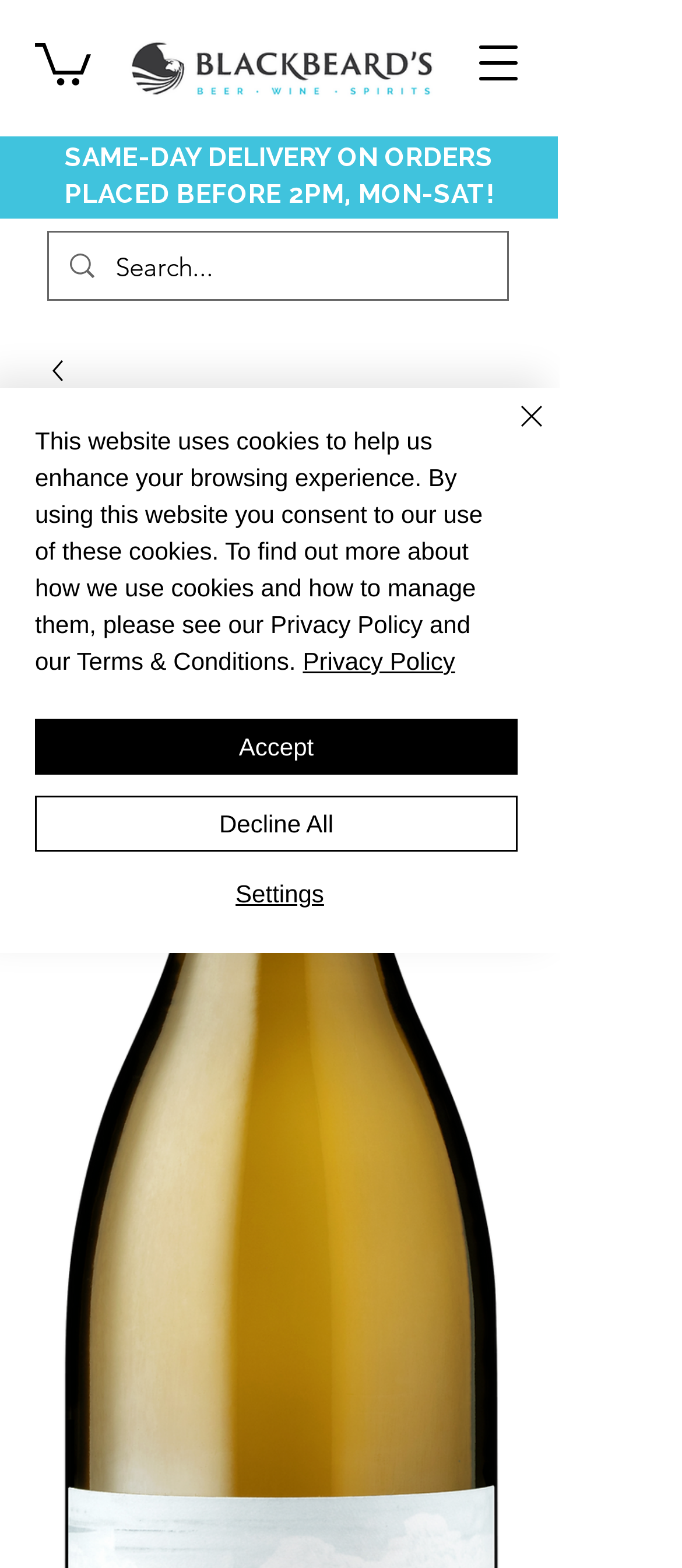Please find and provide the title of the webpage.

Paul Hobbs Crossbarn Chardonnay Sonoma Coast